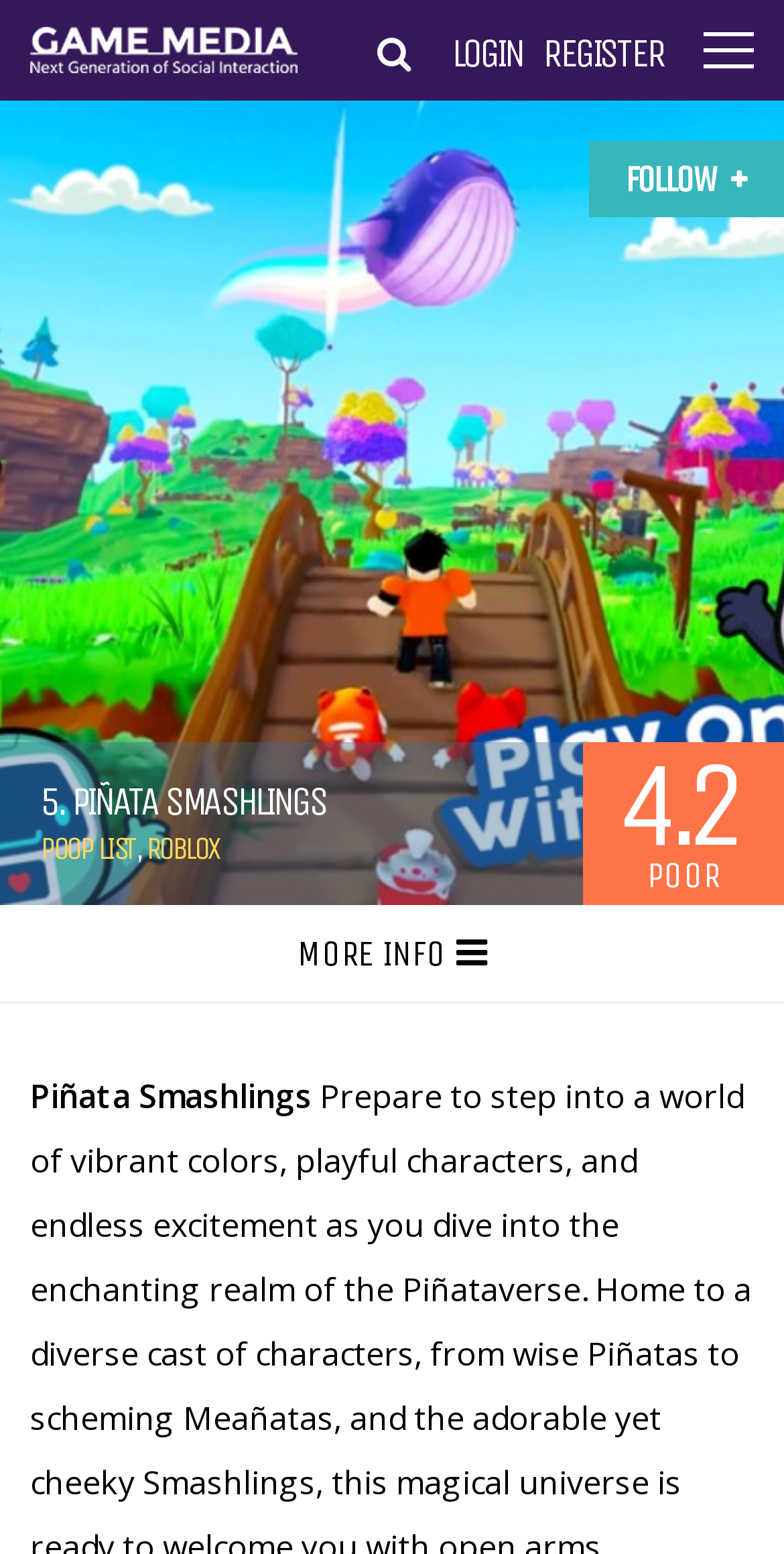What is the name of the platform?
Examine the screenshot and reply with a single word or phrase.

ROBLOX